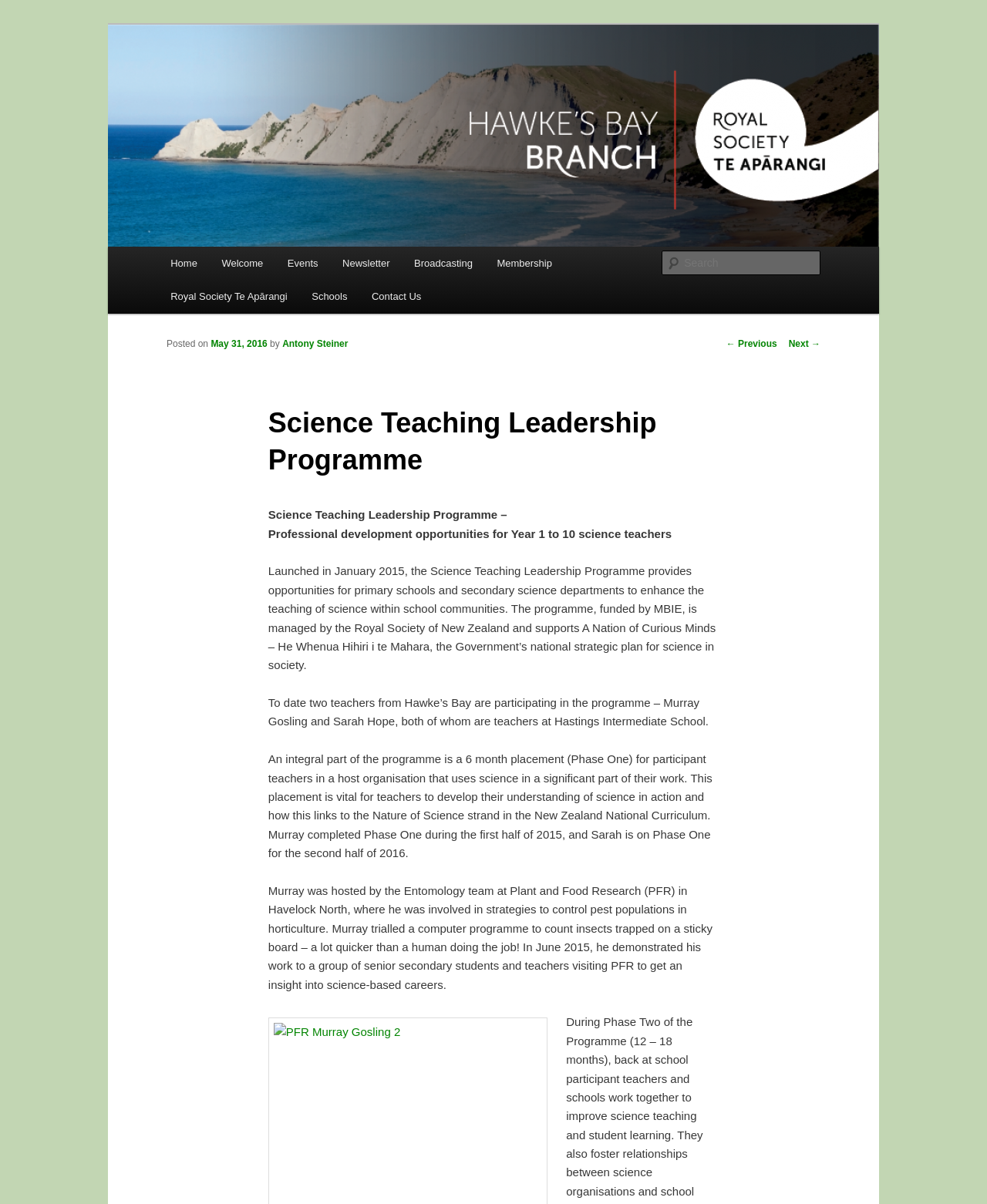Determine the bounding box coordinates for the area you should click to complete the following instruction: "View previous post".

[0.736, 0.281, 0.787, 0.29]